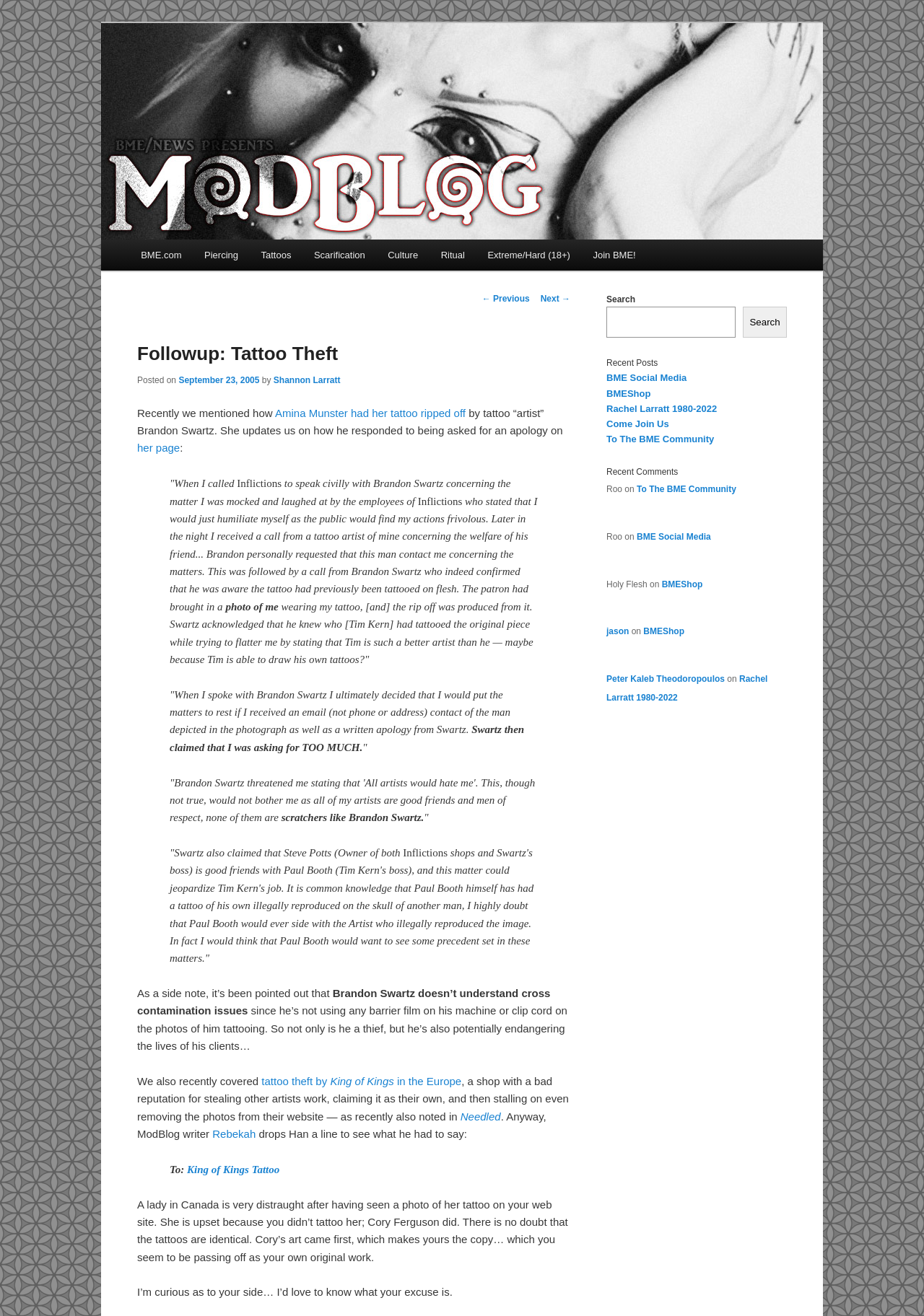Give the bounding box coordinates for the element described by: "jason".

[0.656, 0.476, 0.681, 0.484]